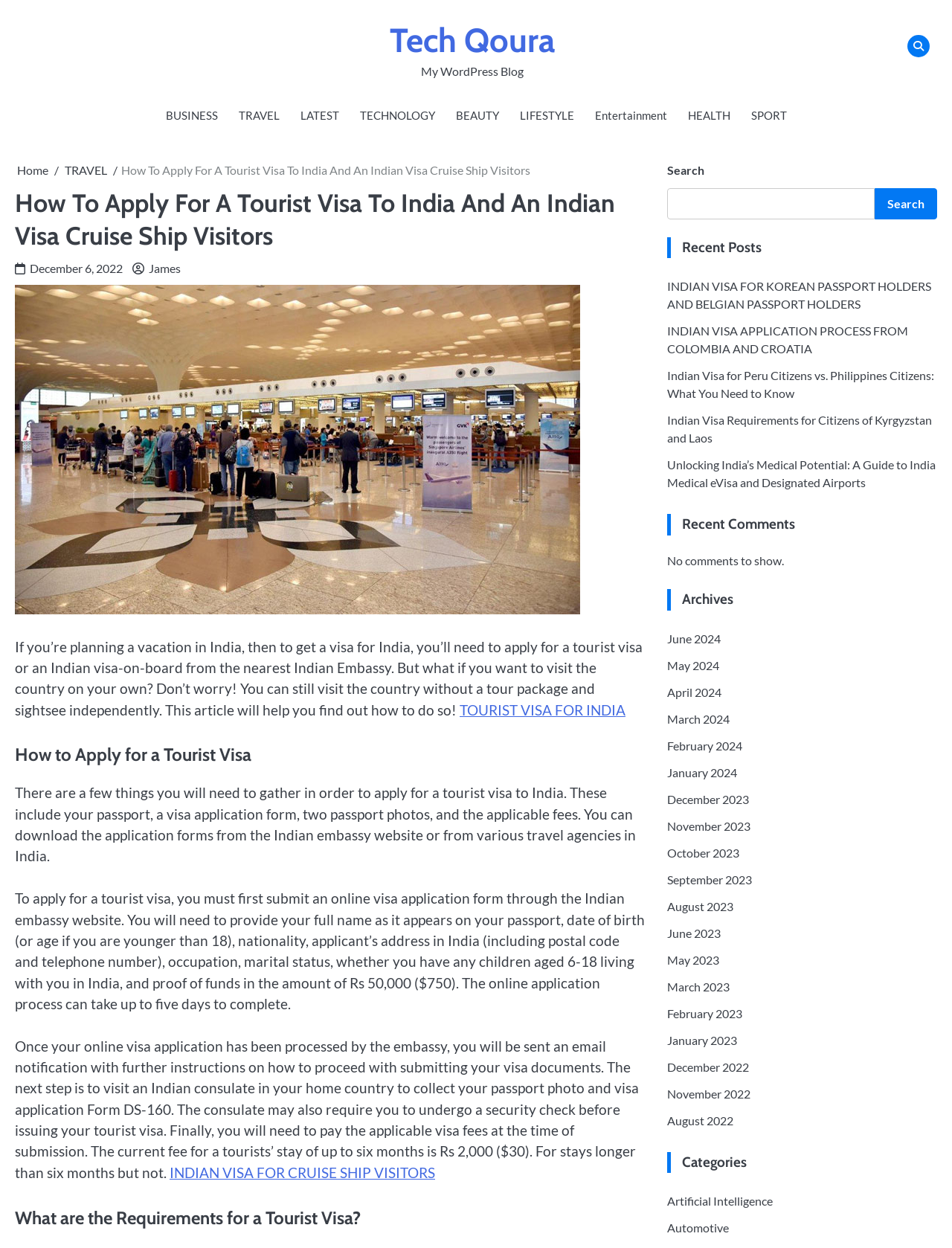Identify the bounding box coordinates of the part that should be clicked to carry out this instruction: "Click the 'DocLove.com' link".

None